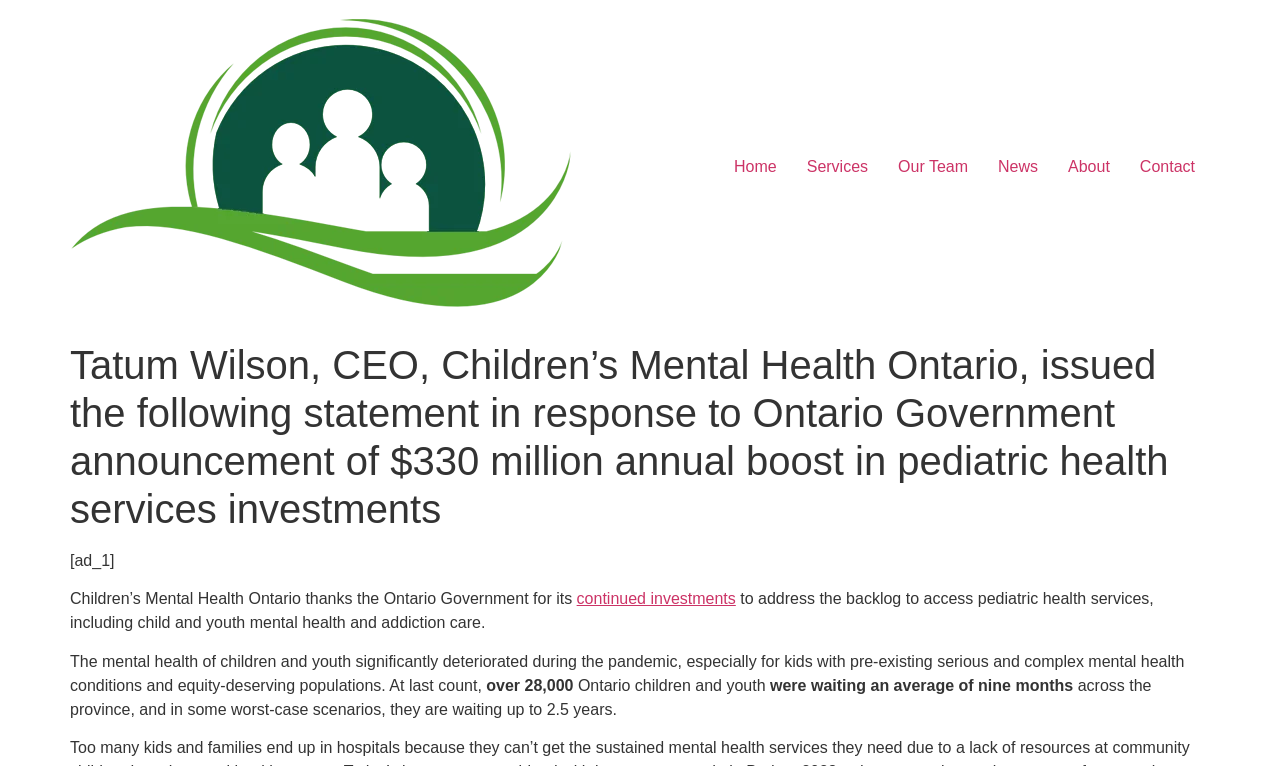Highlight the bounding box coordinates of the element you need to click to perform the following instruction: "Click on Support Counselling."

[0.055, 0.021, 0.447, 0.414]